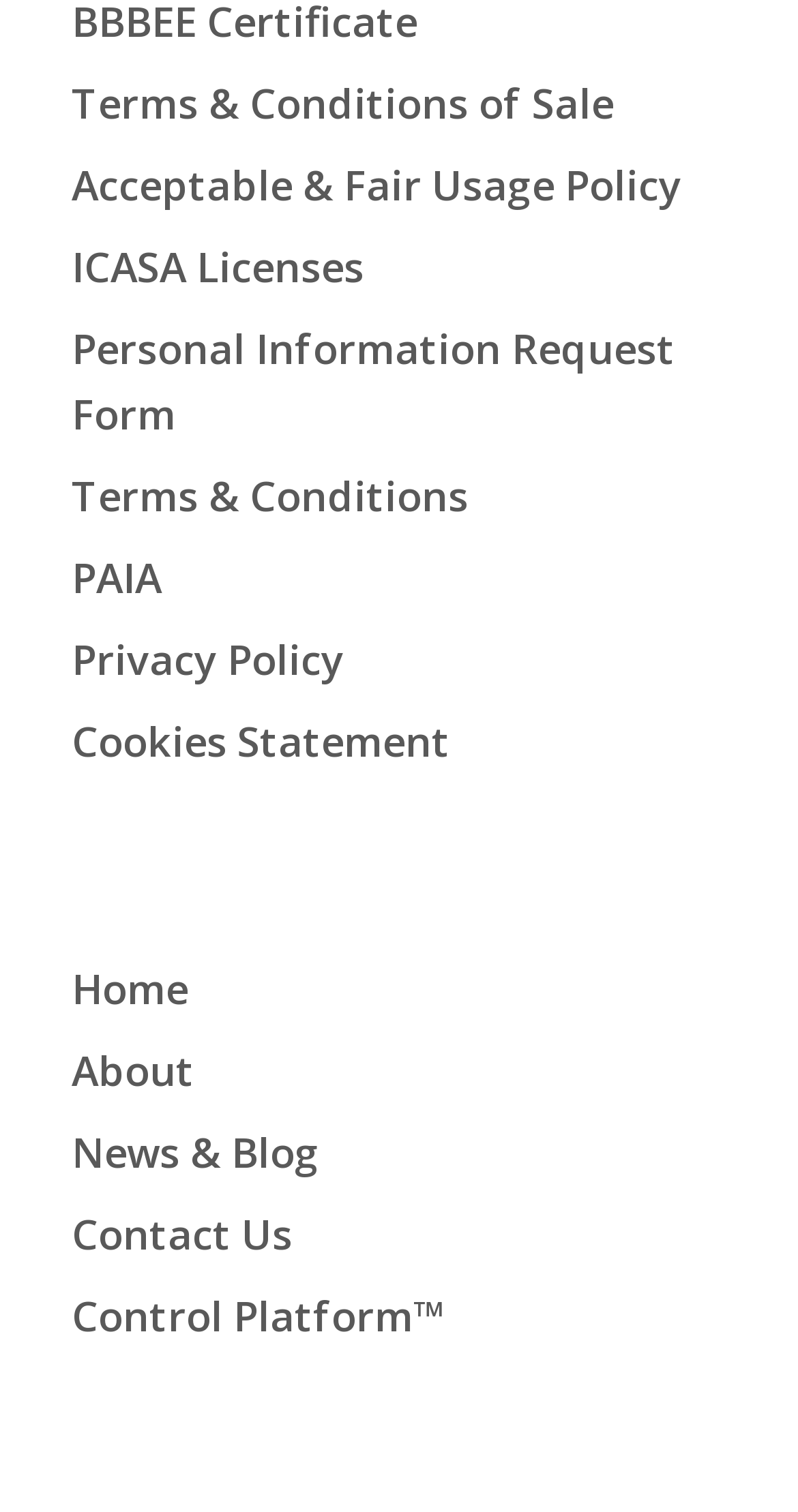Indicate the bounding box coordinates of the element that must be clicked to execute the instruction: "check news and blog". The coordinates should be given as four float numbers between 0 and 1, i.e., [left, top, right, bottom].

[0.09, 0.744, 0.4, 0.781]